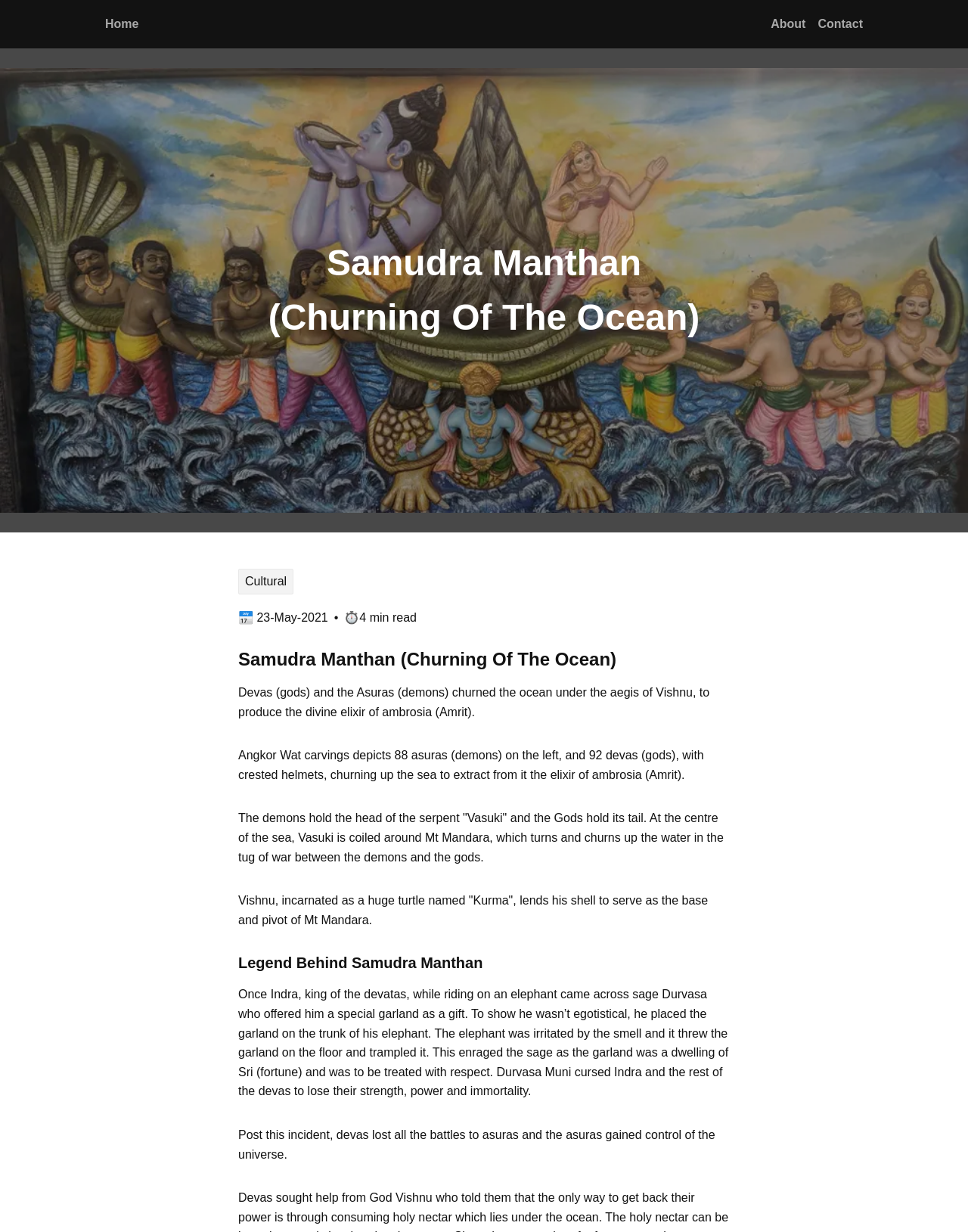What is the name of the serpent used in the churning of the ocean?
Based on the screenshot, provide your answer in one word or phrase.

Vasuki